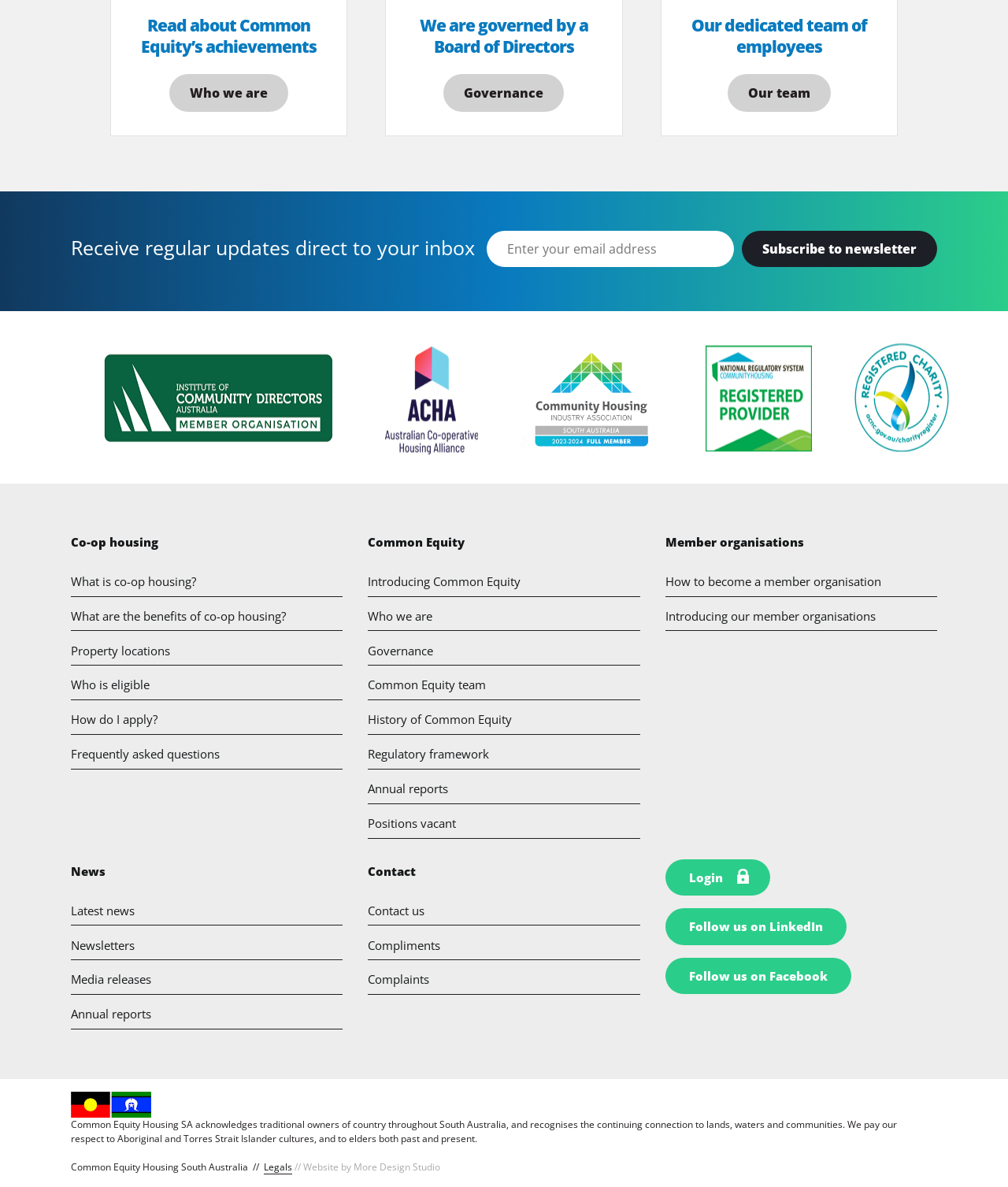What is the organization's name?
Based on the image, provide your answer in one word or phrase.

Common Equity